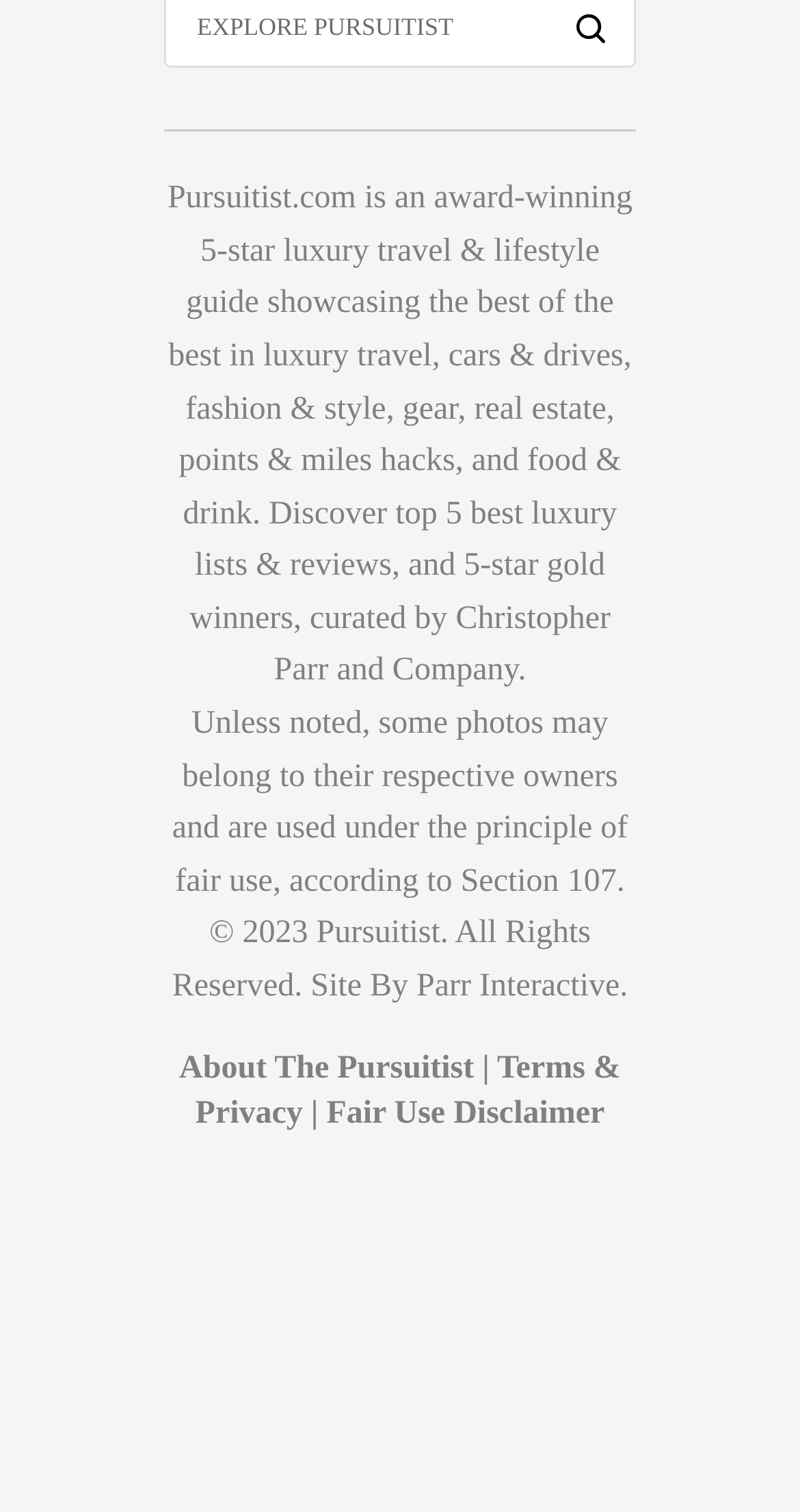Please mark the clickable region by giving the bounding box coordinates needed to complete this instruction: "Visit the About The Pursuitist page".

[0.224, 0.695, 0.593, 0.718]